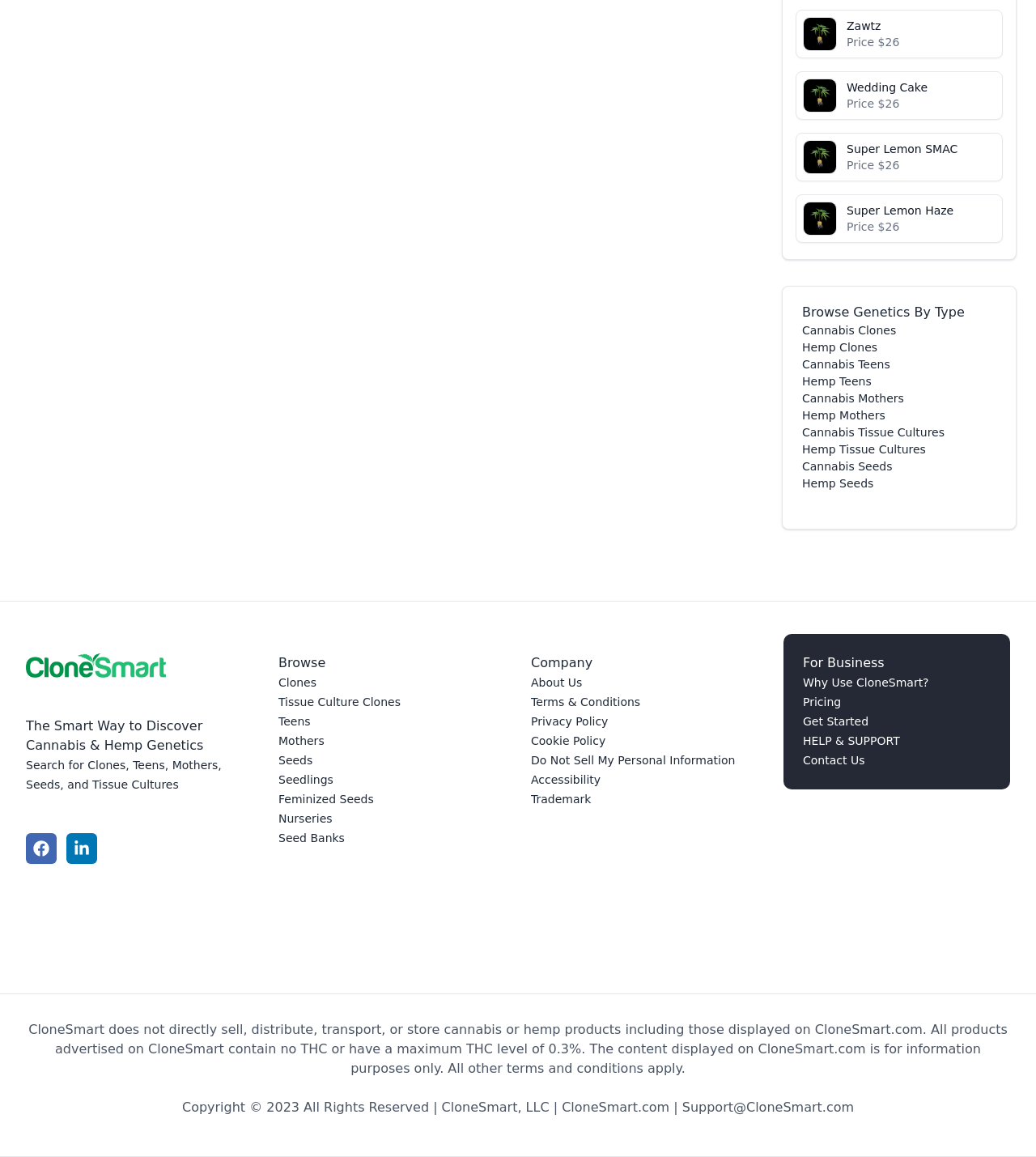Find the bounding box coordinates of the clickable region needed to perform the following instruction: "Get started with CloneSmart". The coordinates should be provided as four float numbers between 0 and 1, i.e., [left, top, right, bottom].

[0.775, 0.618, 0.838, 0.629]